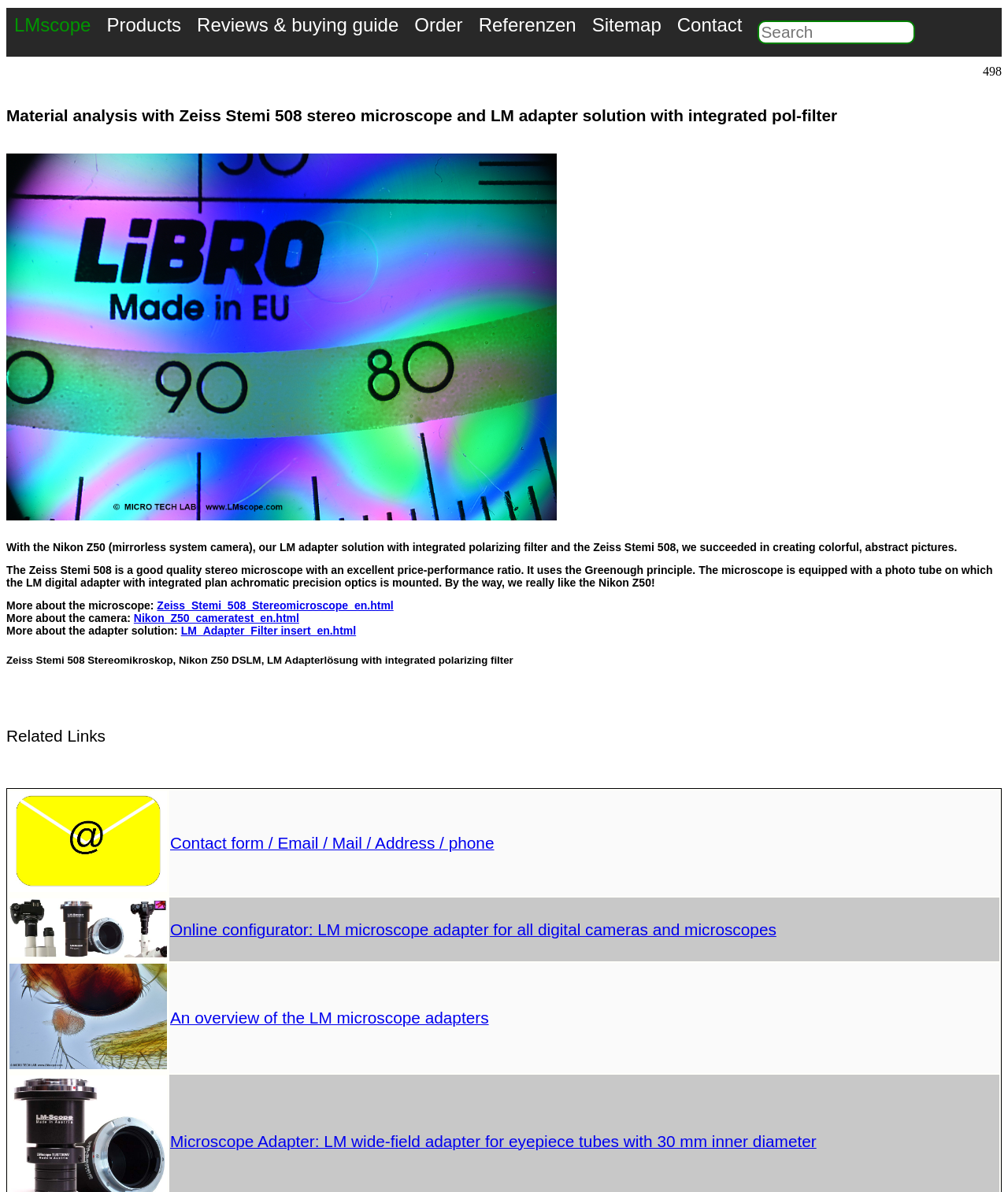Refer to the element description Sitemap and identify the corresponding bounding box in the screenshot. Format the coordinates as (top-left x, top-left y, bottom-right x, bottom-right y) with values in the range of 0 to 1.

[0.579, 0.007, 0.664, 0.036]